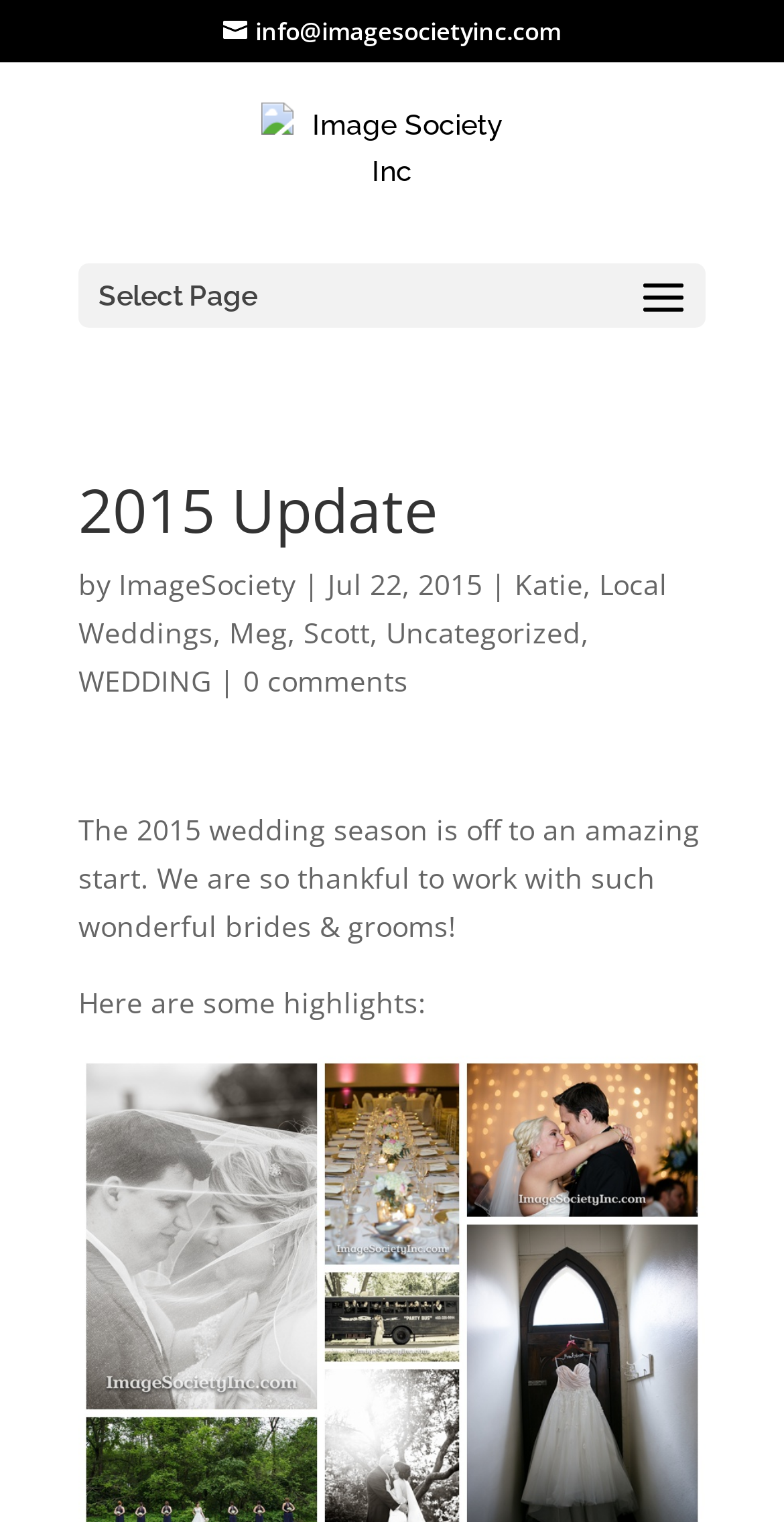Identify the bounding box coordinates of the clickable section necessary to follow the following instruction: "contact the website administrator". The coordinates should be presented as four float numbers from 0 to 1, i.e., [left, top, right, bottom].

[0.285, 0.009, 0.715, 0.032]